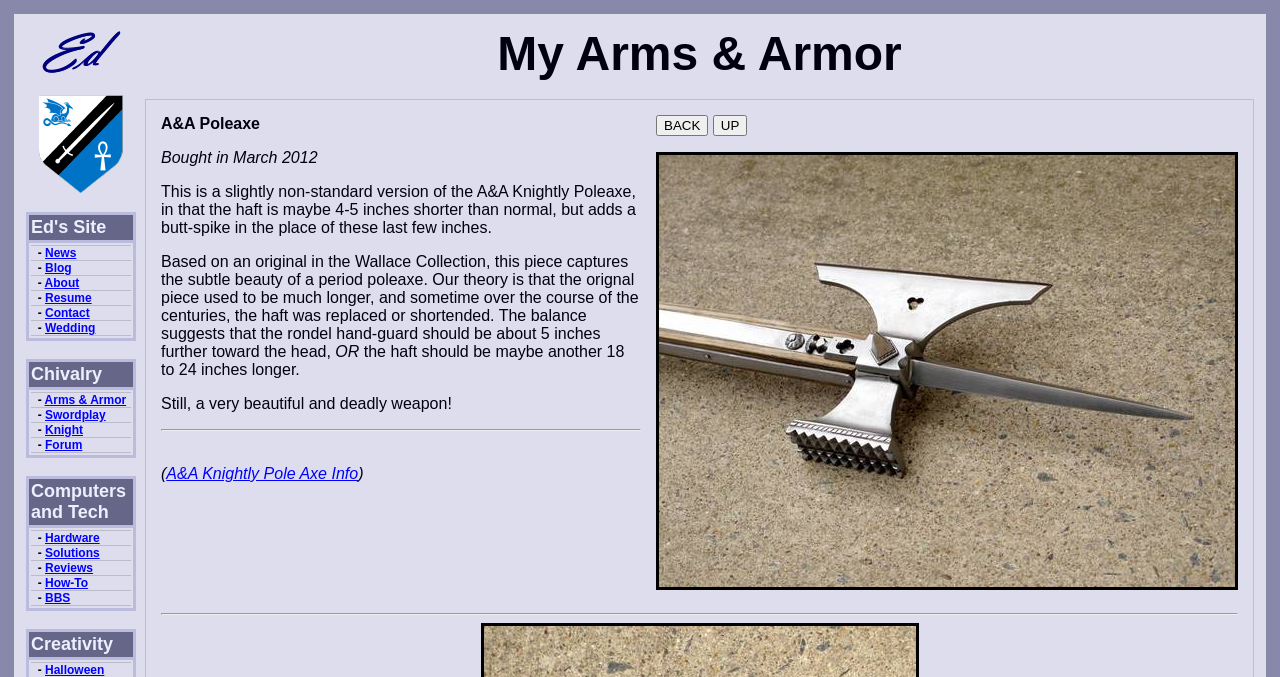Identify the bounding box coordinates of the part that should be clicked to carry out this instruction: "Visit the About page".

[0.035, 0.408, 0.062, 0.428]